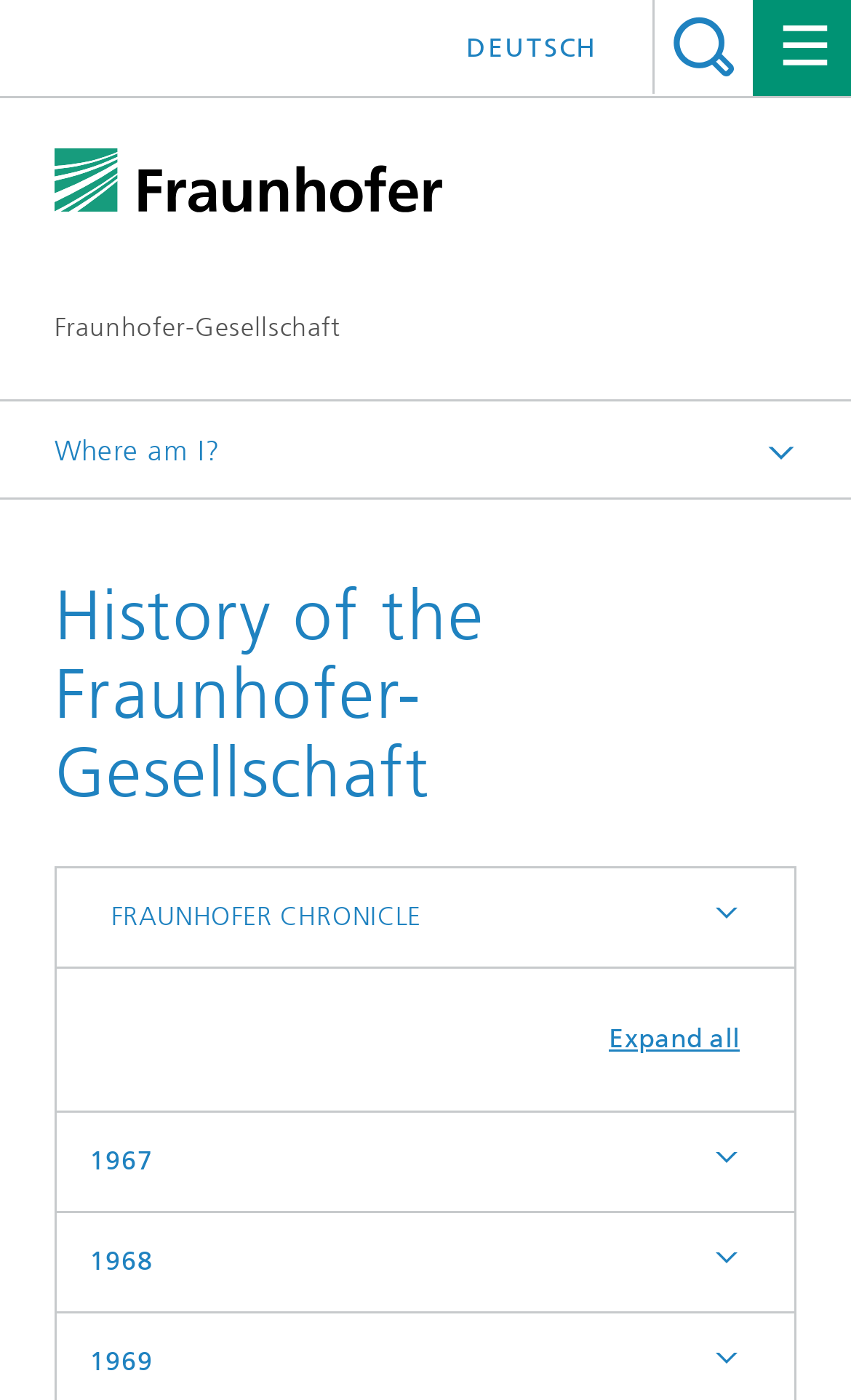Locate the bounding box coordinates of the clickable element to fulfill the following instruction: "view Aging category". Provide the coordinates as four float numbers between 0 and 1 in the format [left, top, right, bottom].

None